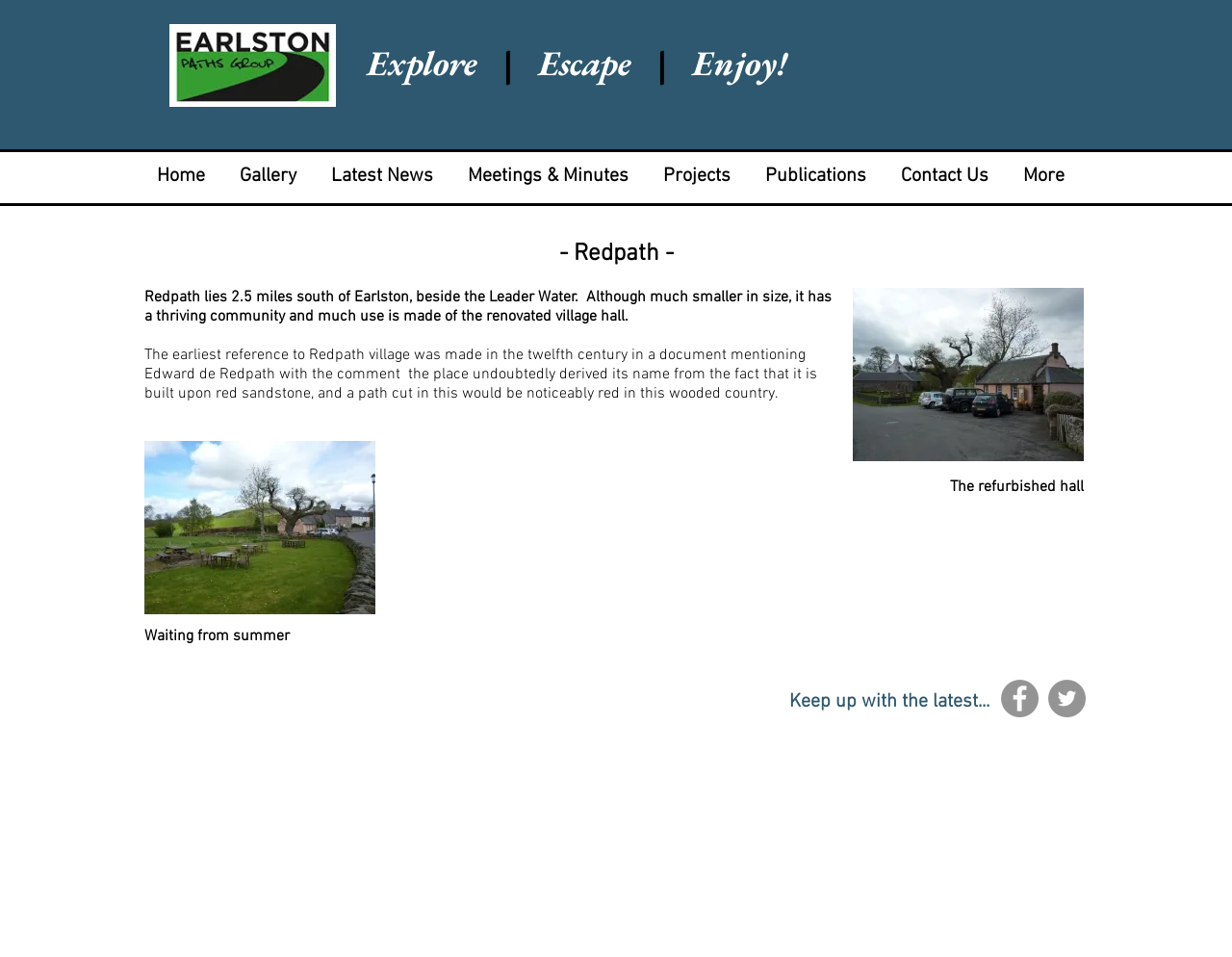Please identify the bounding box coordinates of the element's region that needs to be clicked to fulfill the following instruction: "Click the 'Home' link". The bounding box coordinates should consist of four float numbers between 0 and 1, i.e., [left, top, right, bottom].

[0.112, 0.169, 0.18, 0.2]